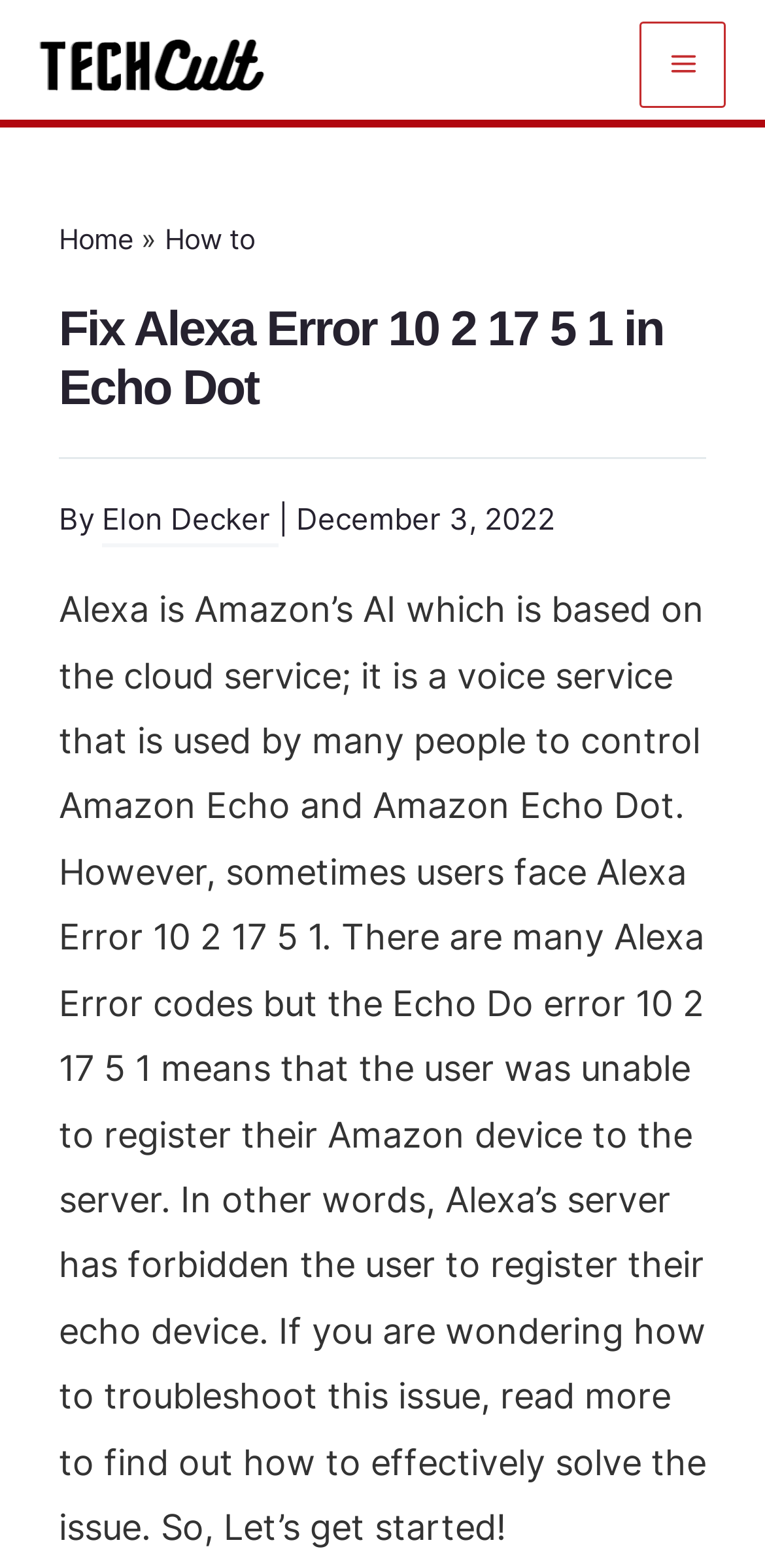Generate the title text from the webpage.

Fix Alexa Error 10 2 17 5 1 in Echo Dot